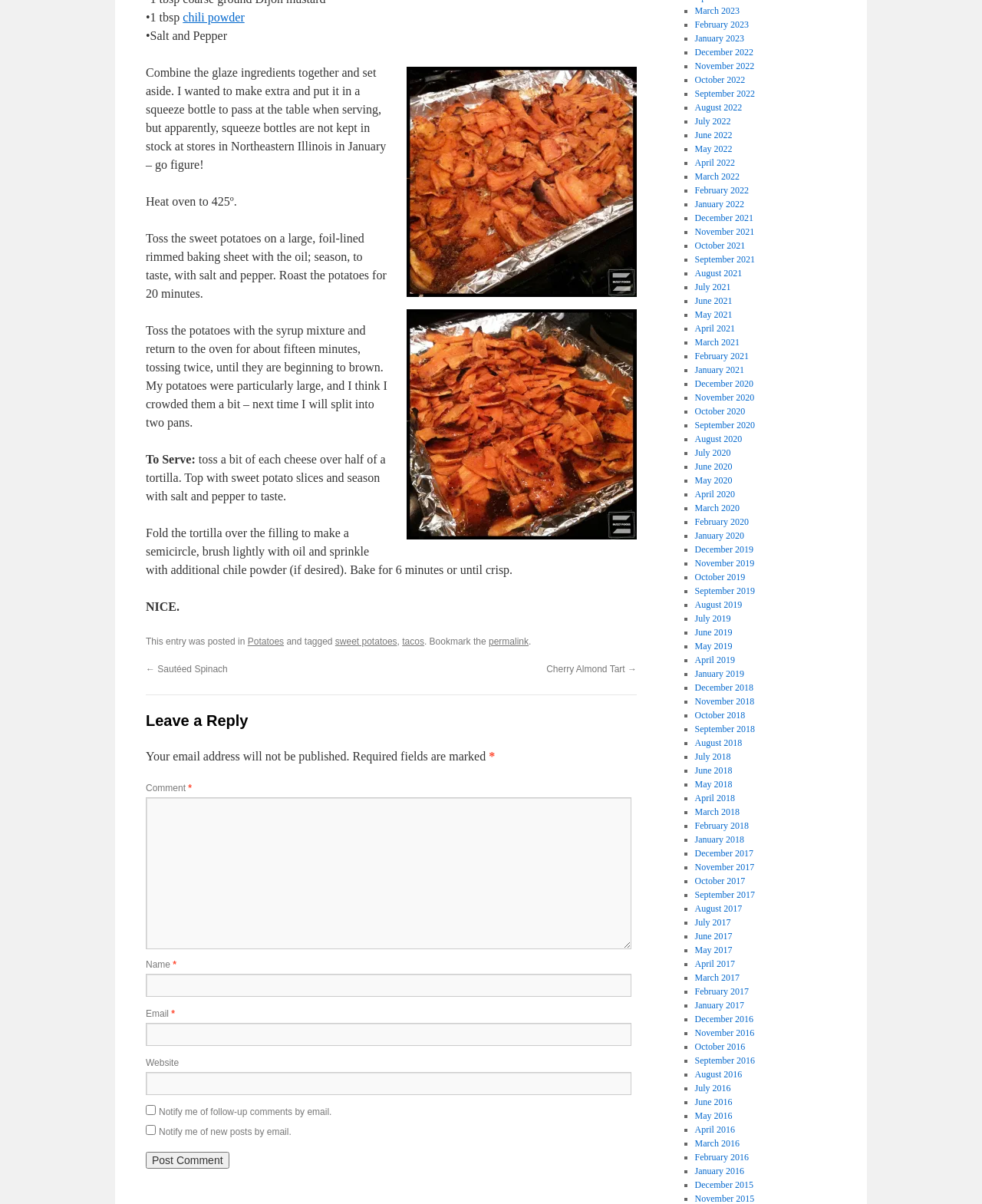Identify the bounding box coordinates for the element you need to click to achieve the following task: "Enter your name in the 'Name' field". Provide the bounding box coordinates as four float numbers between 0 and 1, in the form [left, top, right, bottom].

[0.148, 0.809, 0.643, 0.828]